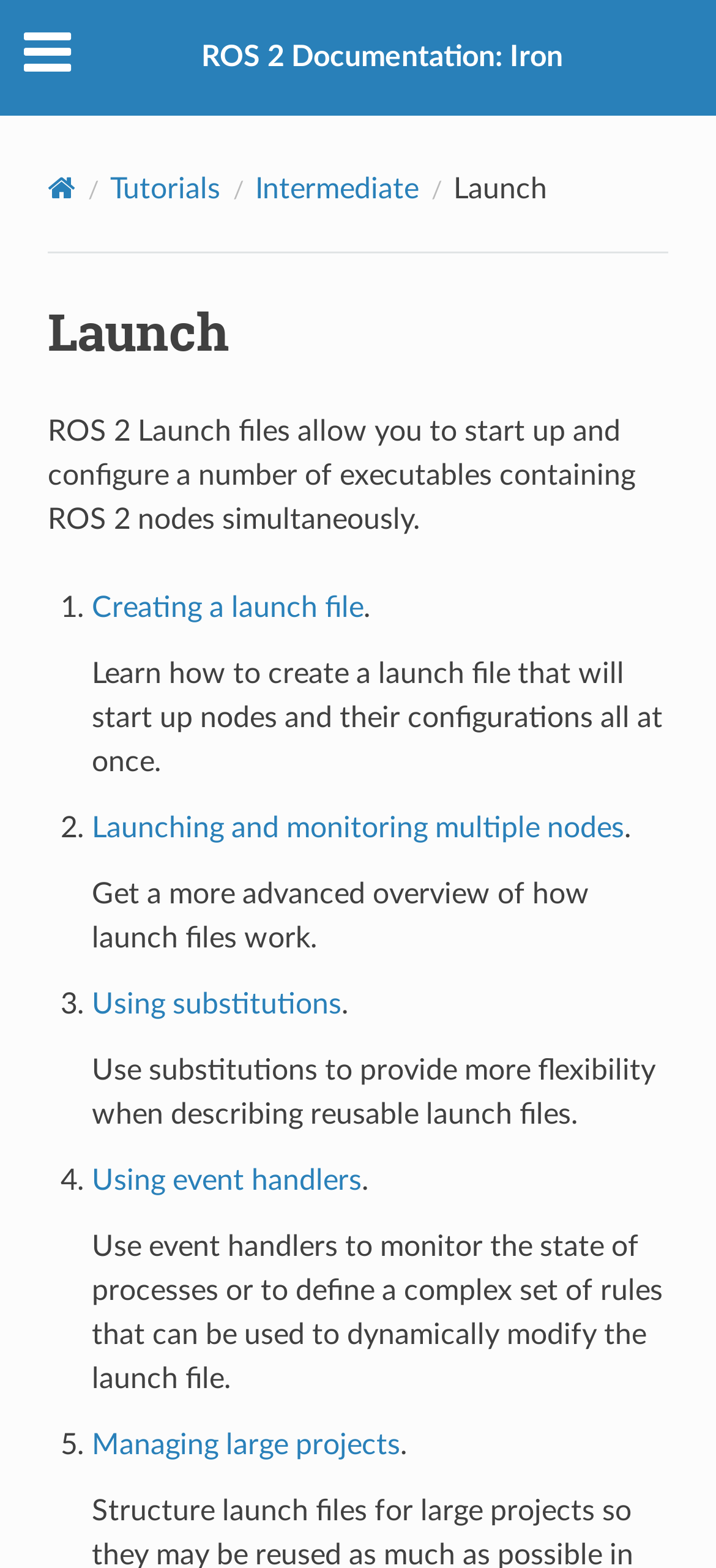What is the symbol next to the heading 'Launch'?
Using the image as a reference, answer with just one word or a short phrase.

uf0c1